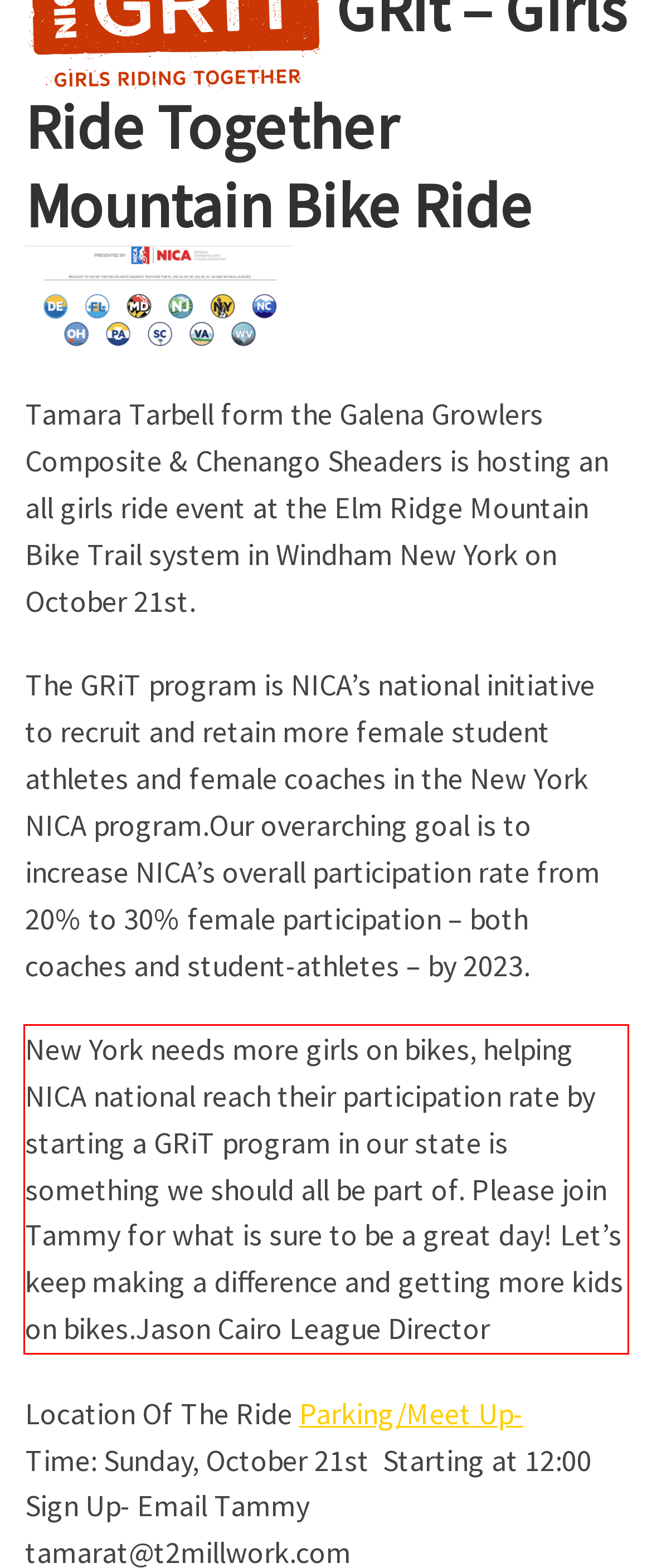Examine the webpage screenshot and use OCR to obtain the text inside the red bounding box.

New York needs more girls on bikes, helping NICA national reach their participation rate by starting a GRiT program in our state is something we should all be part of. Please join Tammy for what is sure to be a great day! Let’s keep making a difference and getting more kids on bikes.Jason Cairo League Director